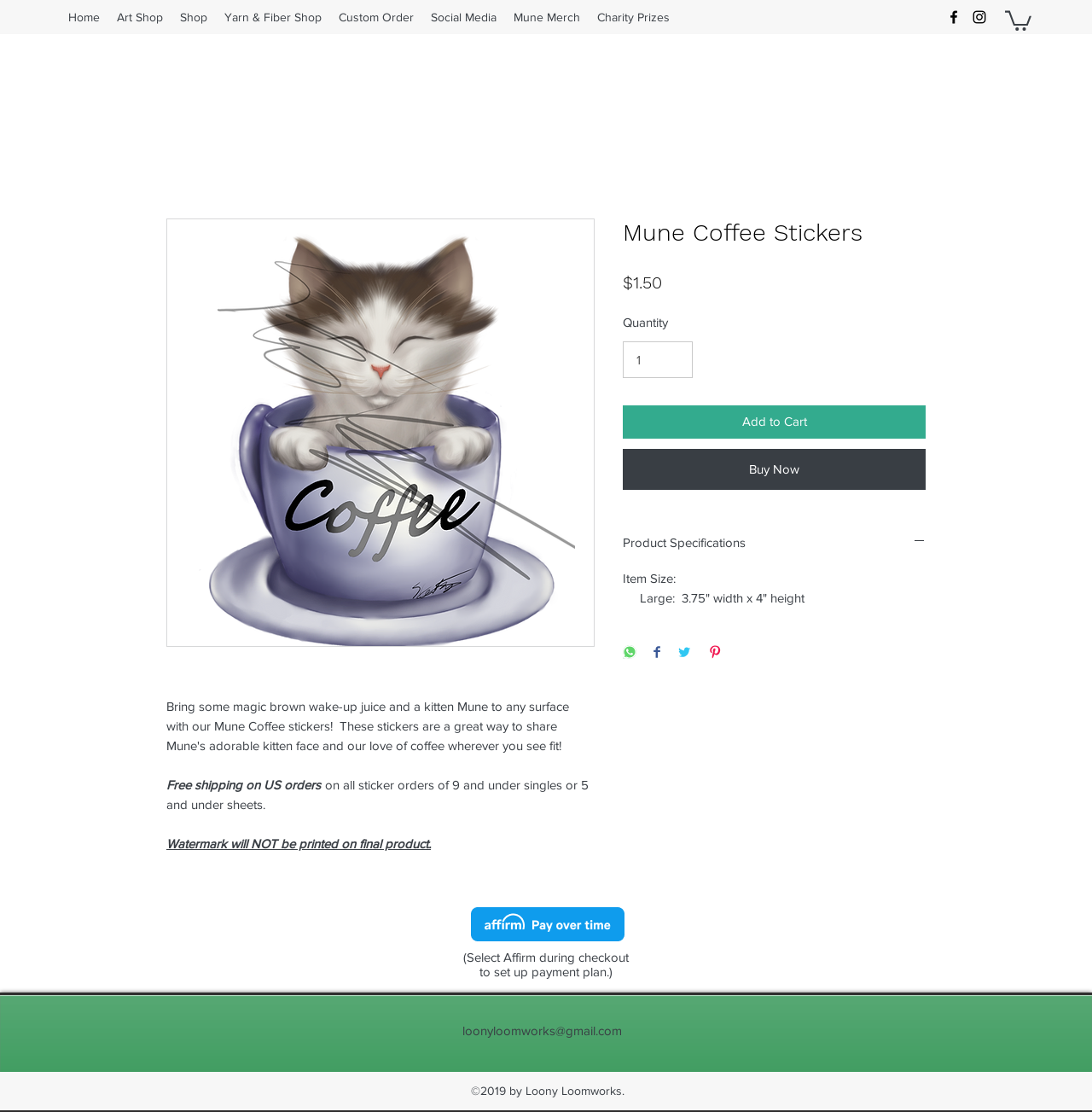Please determine the bounding box coordinates of the area that needs to be clicked to complete this task: 'Read the article 'Brewing Success: Understanding the Coffee Franchise Market''. The coordinates must be four float numbers between 0 and 1, formatted as [left, top, right, bottom].

None